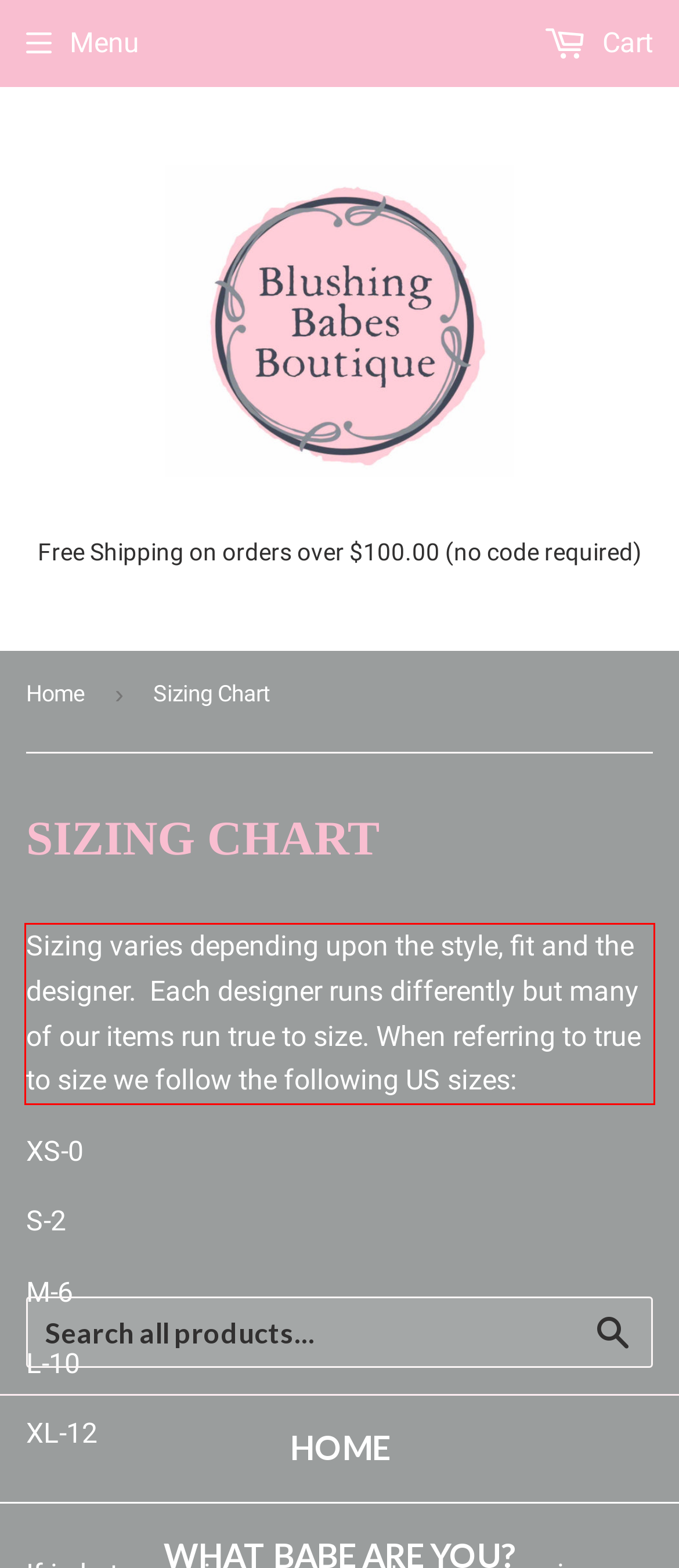Within the screenshot of the webpage, locate the red bounding box and use OCR to identify and provide the text content inside it.

Sizing varies depending upon the style, fit and the designer. Each designer runs differently but many of our items run true to size. When referring to true to size we follow the following US sizes: